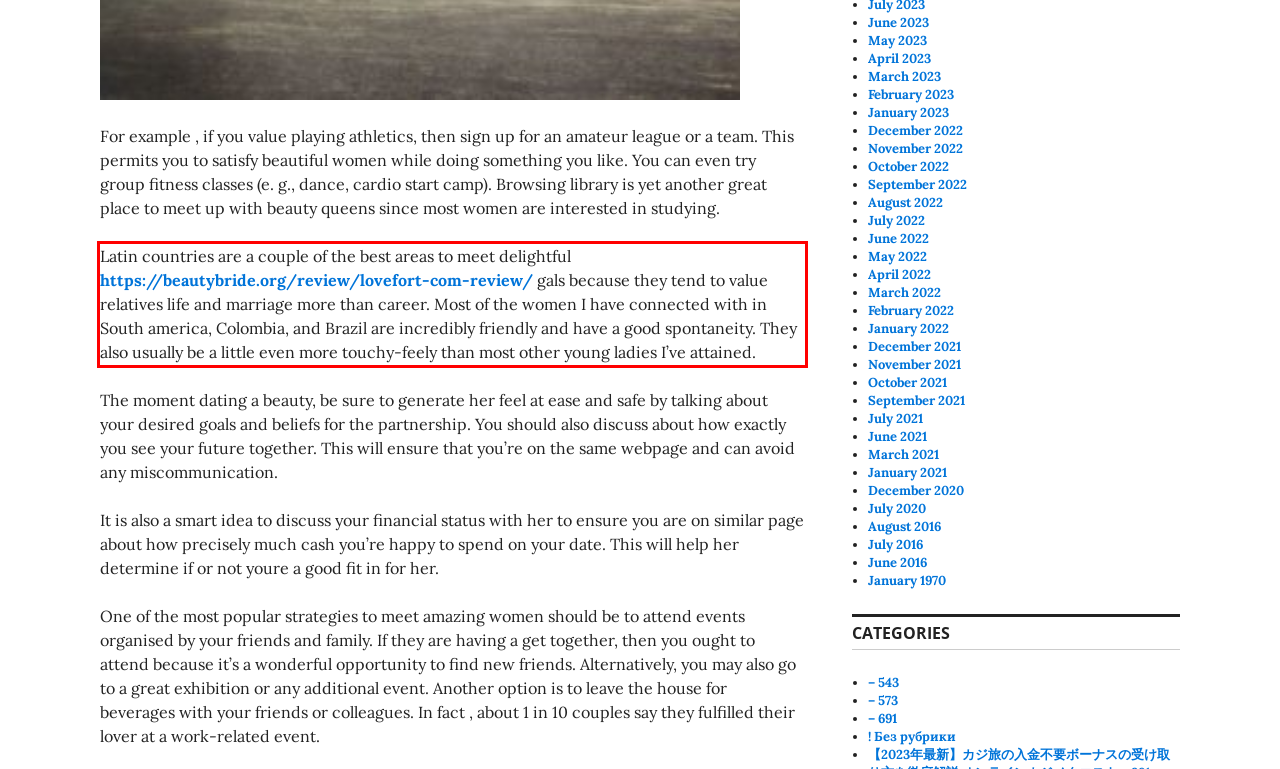Given a webpage screenshot, identify the text inside the red bounding box using OCR and extract it.

Latin countries are a couple of the best areas to meet delightful https://beautybride.org/review/lovefort-com-review/ gals because they tend to value relatives life and marriage more than career. Most of the women I have connected with in South america, Colombia, and Brazil are incredibly friendly and have a good spontaneity. They also usually be a little even more touchy-feely than most other young ladies I’ve attained.